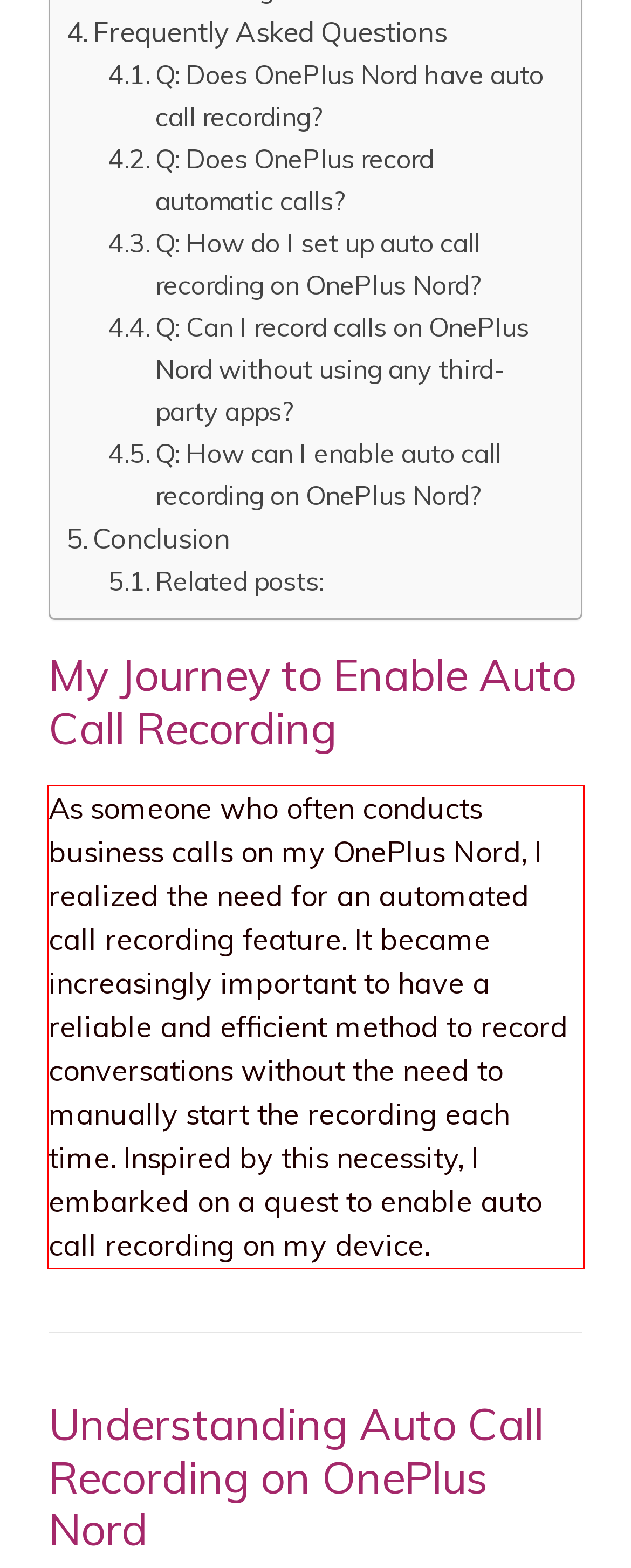You are presented with a screenshot containing a red rectangle. Extract the text found inside this red bounding box.

As someone who often conducts business calls on my OnePlus Nord, I realized the need for an automated call recording feature. It became increasingly important to have a reliable and efficient method to record conversations without the need to manually start the recording each time. Inspired by this necessity, I embarked on a quest to enable auto call recording on my device.